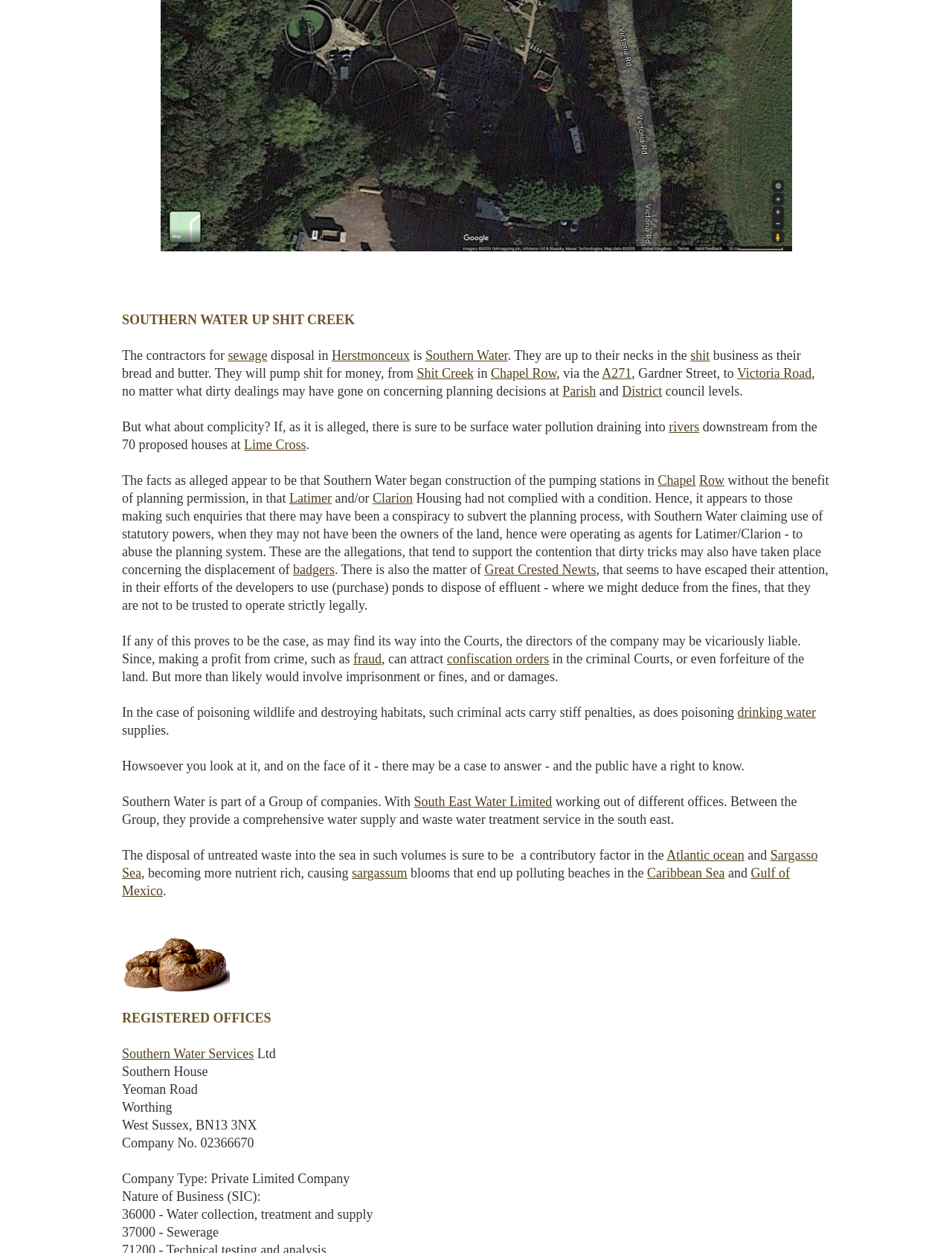Specify the bounding box coordinates of the area to click in order to follow the given instruction: "Learn about 'Great Crested Newts'."

[0.509, 0.449, 0.626, 0.461]